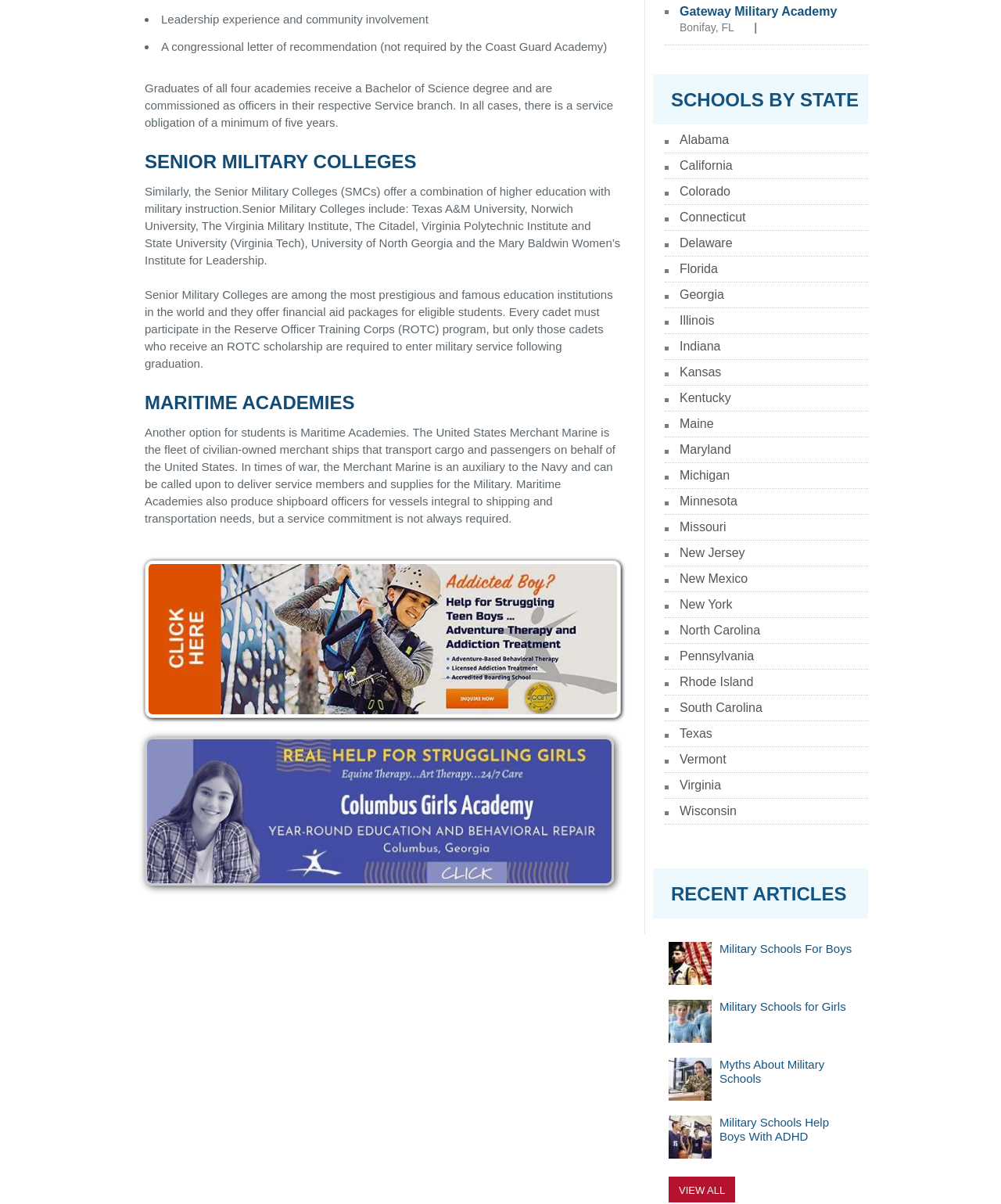Pinpoint the bounding box coordinates of the clickable area needed to execute the instruction: "View all articles". The coordinates should be specified as four float numbers between 0 and 1, i.e., [left, top, right, bottom].

[0.668, 0.977, 0.735, 0.999]